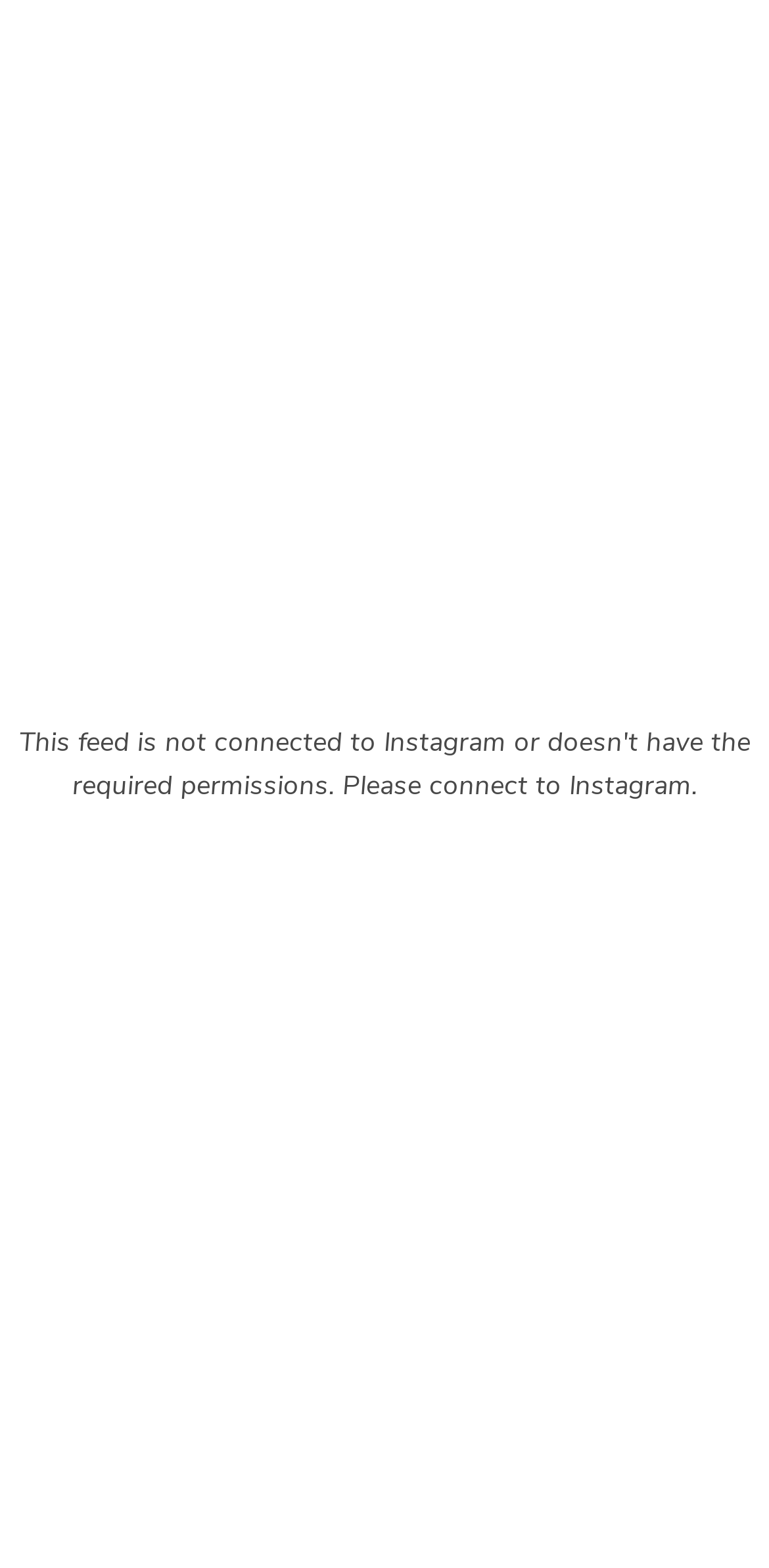Determine the bounding box of the UI element mentioned here: "Steel Farm Sheds". The coordinates must be in the format [left, top, right, bottom] with values ranging from 0 to 1.

None